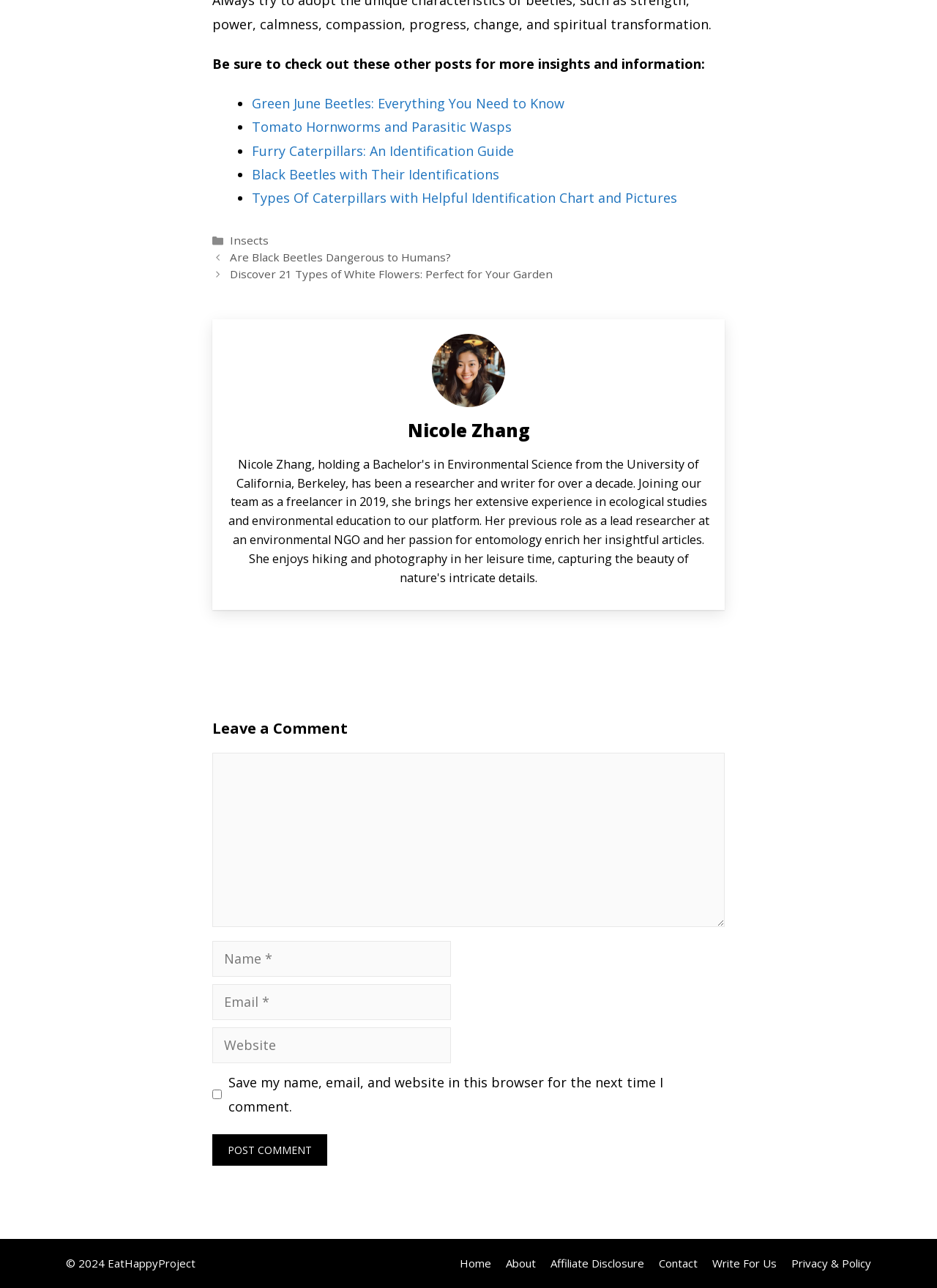Please identify the bounding box coordinates of the clickable area that will fulfill the following instruction: "Enter your name". The coordinates should be in the format of four float numbers between 0 and 1, i.e., [left, top, right, bottom].

[0.227, 0.731, 0.481, 0.759]